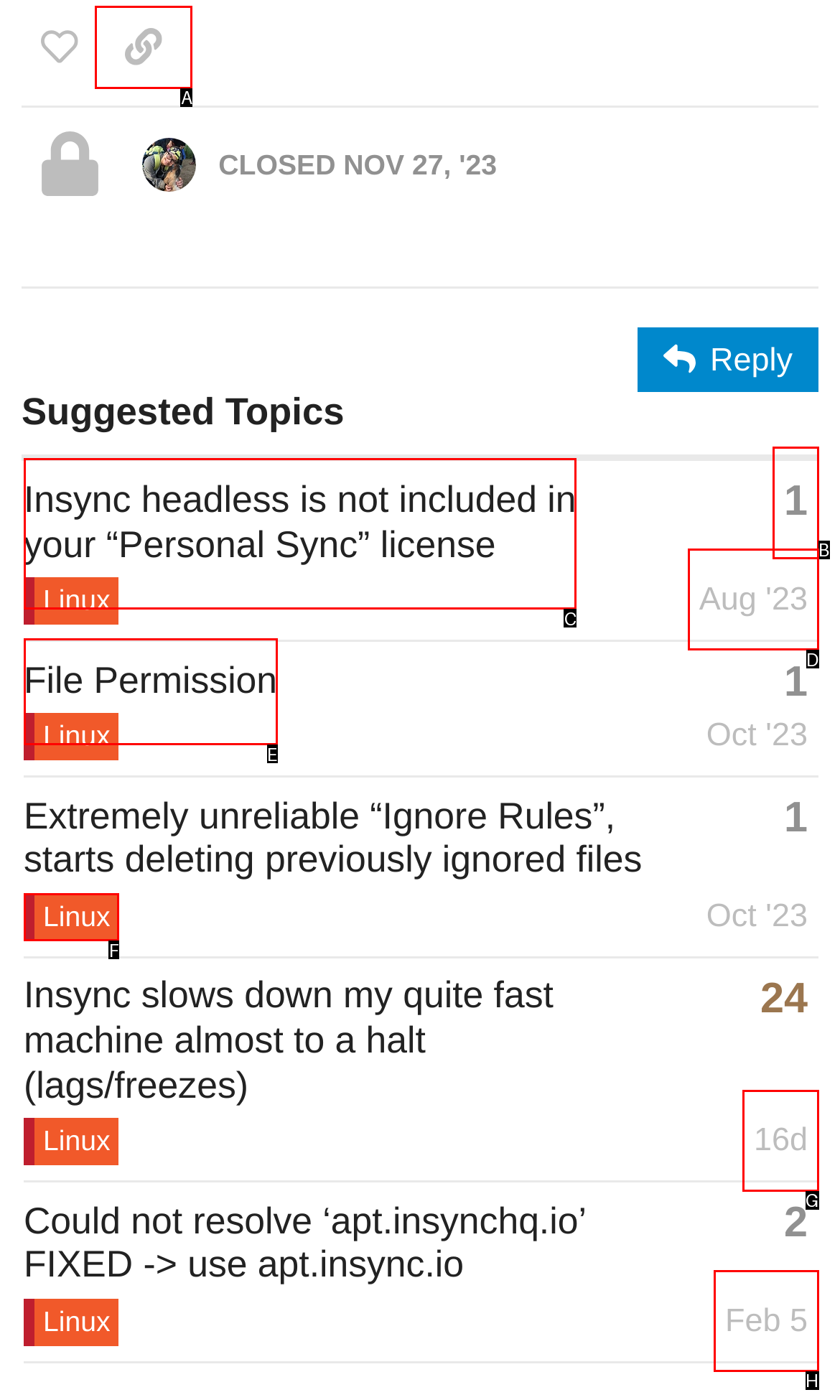Tell me which option best matches the description: Feb 5
Answer with the option's letter from the given choices directly.

H